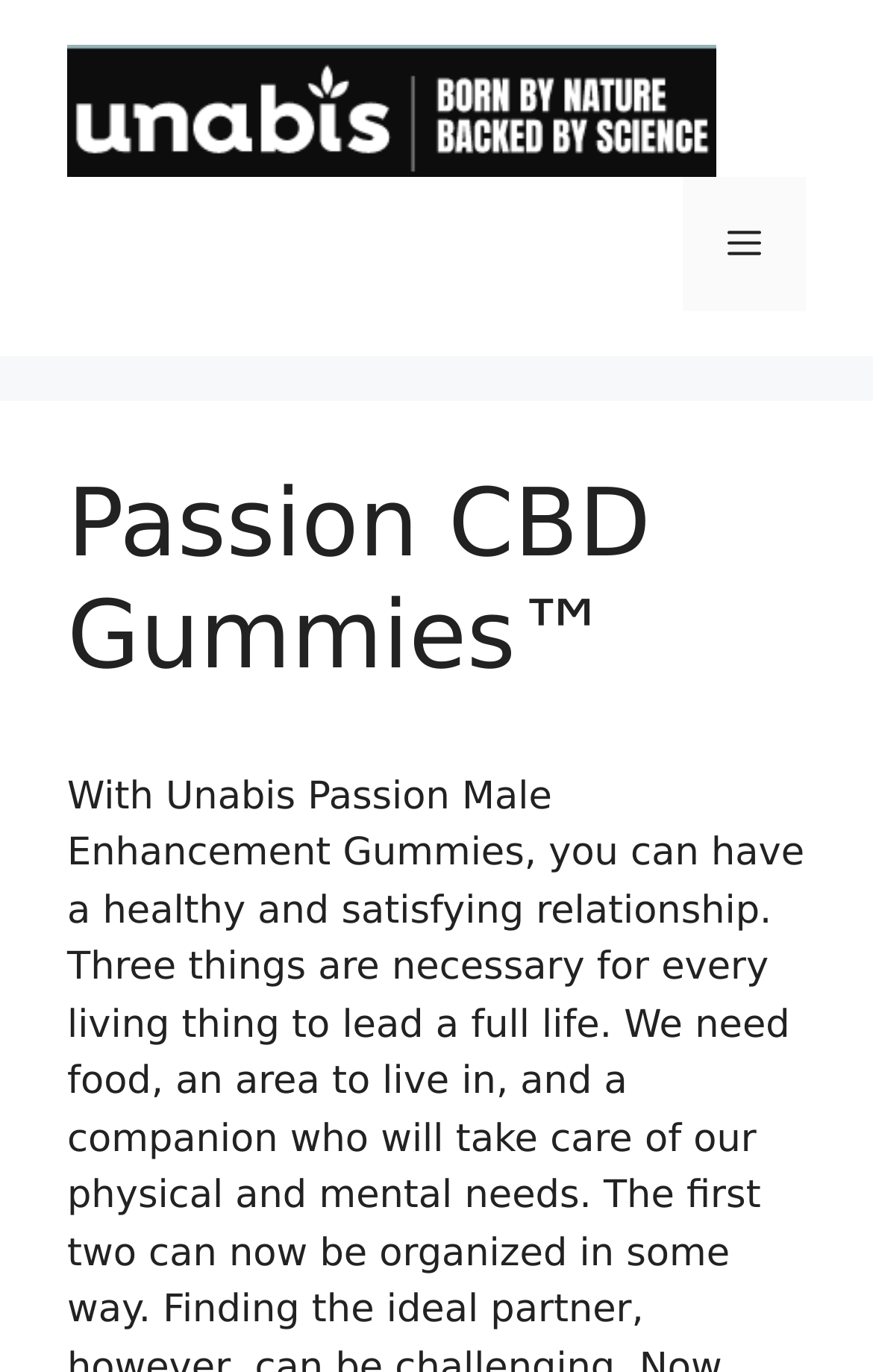Construct a thorough caption encompassing all aspects of the webpage.

The webpage is about Passion CBD Gummies, with a prominent banner at the top that spans the entire width of the page. Below the banner, there is a link to "Passion CBD Gummies" accompanied by an image of the same name, positioned near the top-left corner of the page. 

To the top-right corner, there is a mobile toggle navigation button labeled "Menu" which, when expanded, controls the primary menu. 

Below the navigation button, there is a header section that occupies a significant portion of the page, containing a heading that reads "Passion CBD Gummies™".